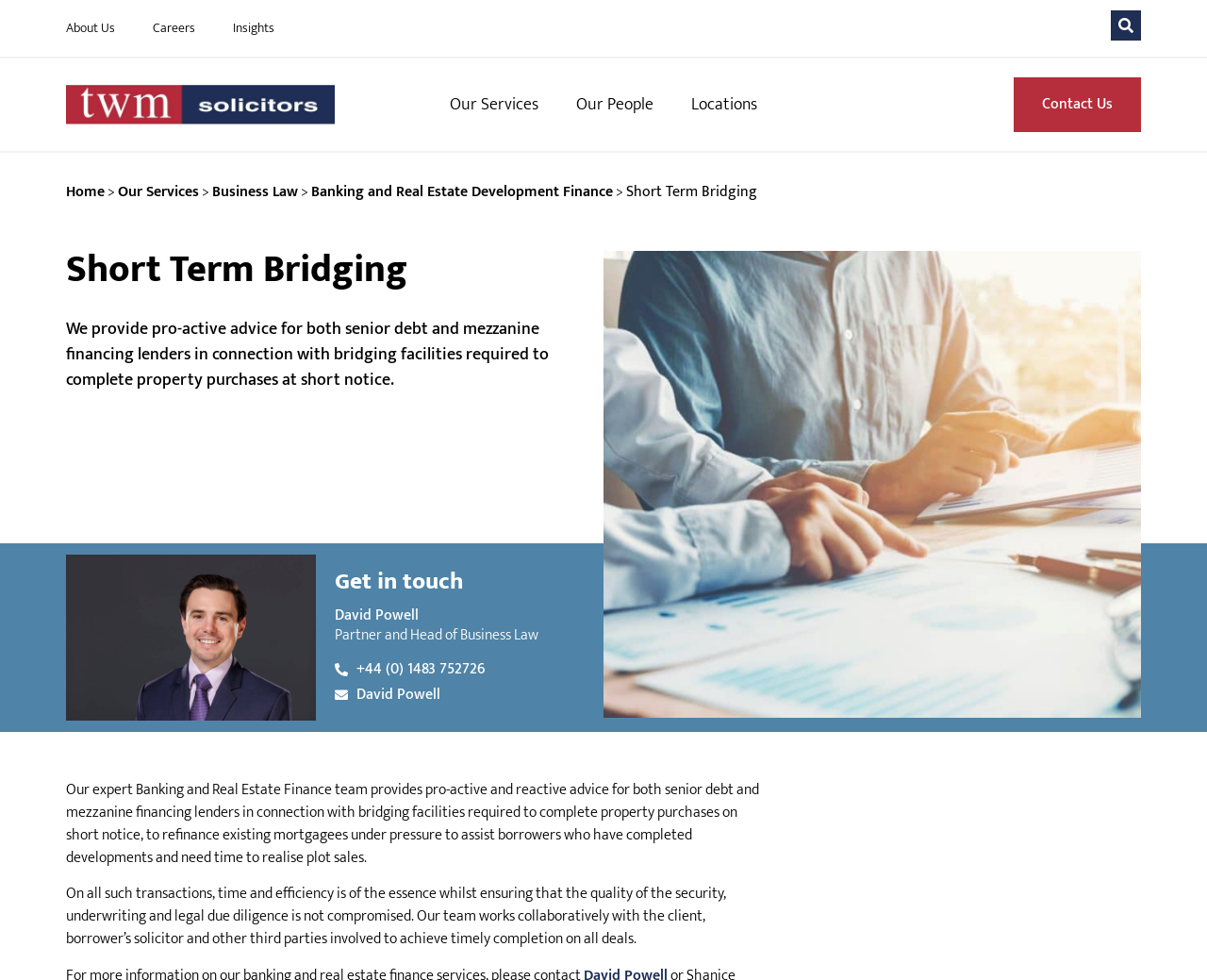Identify the bounding box coordinates of the area that should be clicked in order to complete the given instruction: "Click on David Powell". The bounding box coordinates should be four float numbers between 0 and 1, i.e., [left, top, right, bottom].

[0.277, 0.697, 0.402, 0.72]